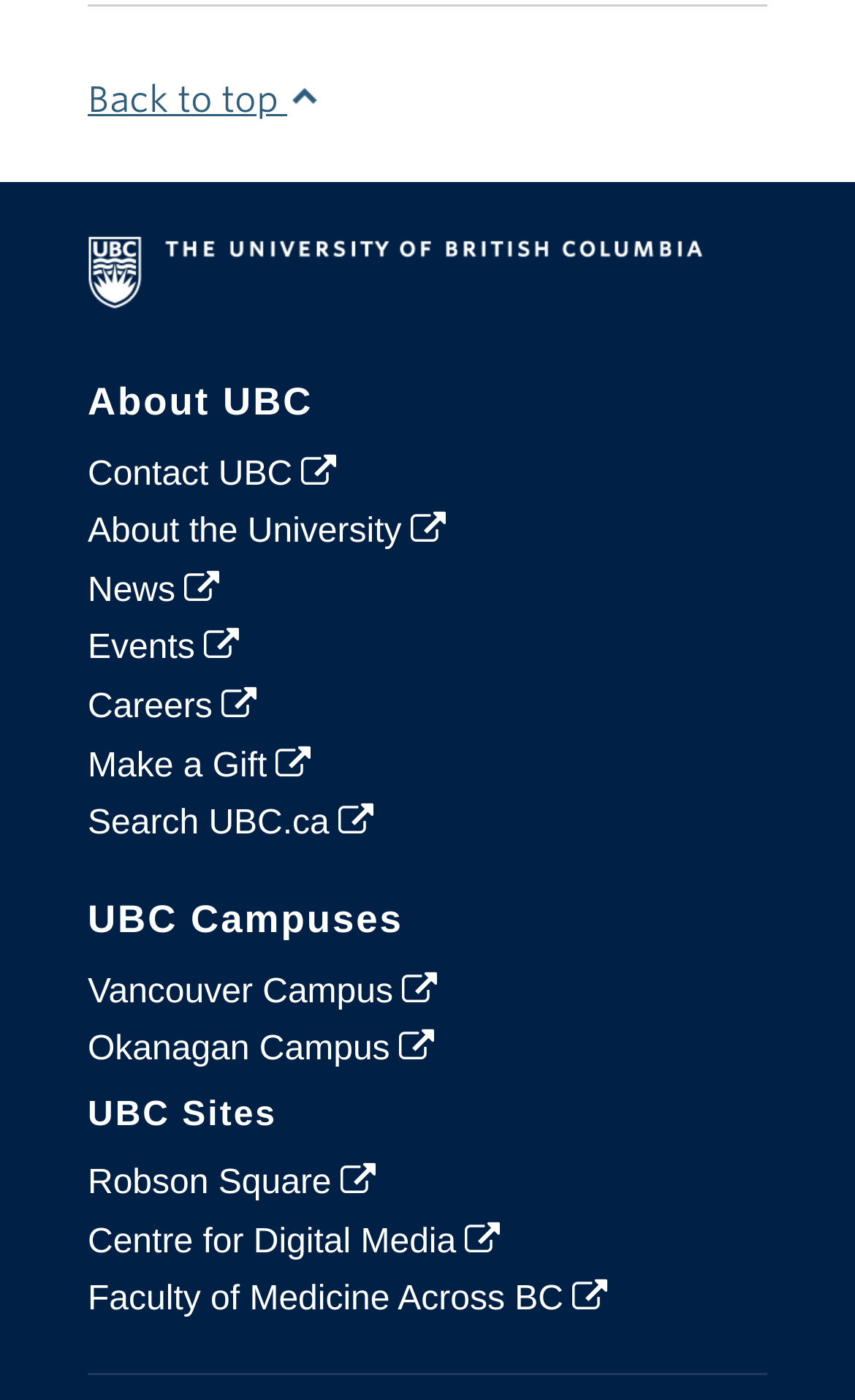Please identify the bounding box coordinates of the element I should click to complete this instruction: 'Contact UBC'. The coordinates should be given as four float numbers between 0 and 1, like this: [left, top, right, bottom].

[0.103, 0.325, 0.393, 0.352]